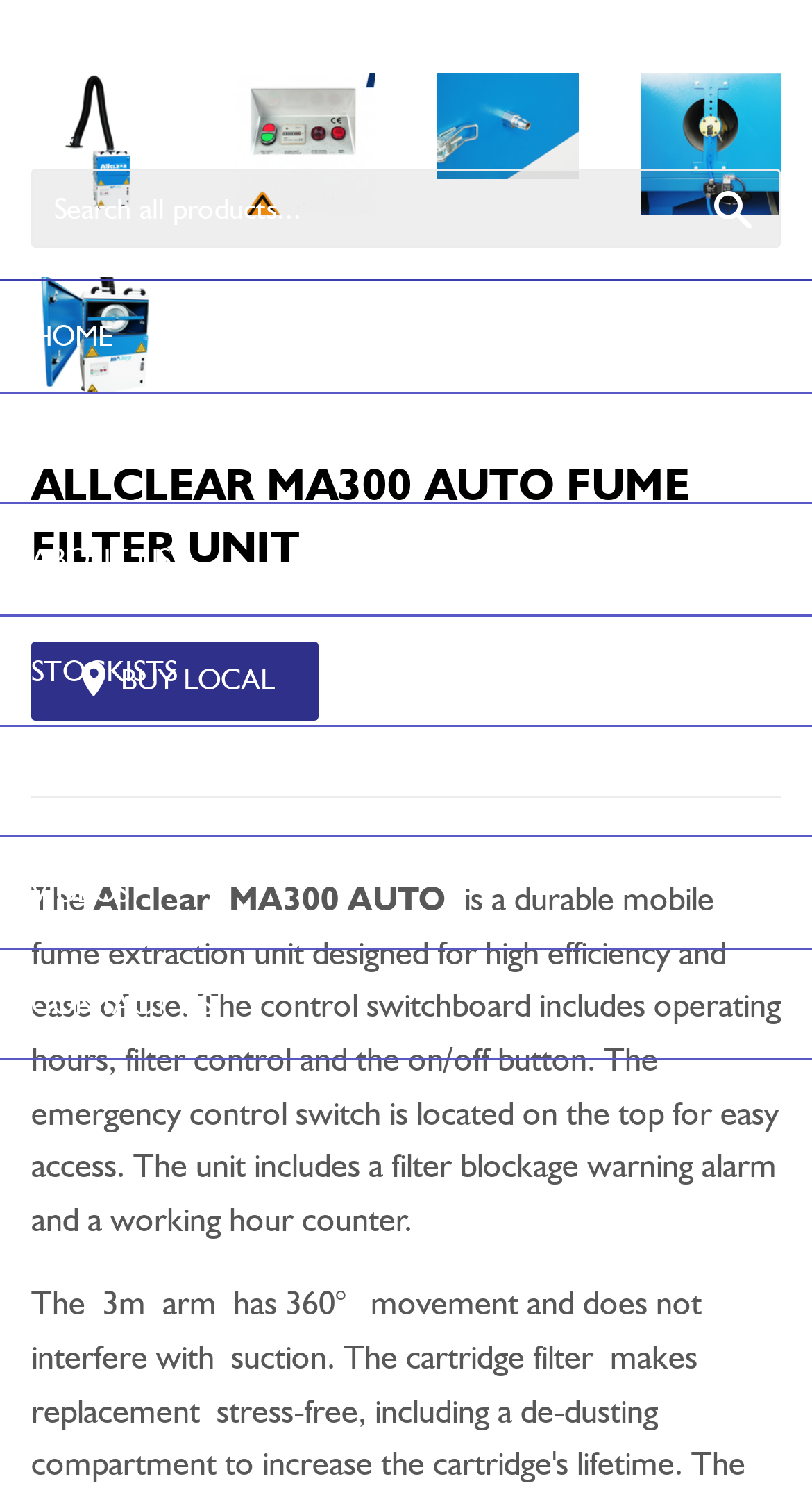Determine the bounding box coordinates for the region that must be clicked to execute the following instruction: "View ALLCLEAR MA300 AUTO FUME FILTER UNIT product".

[0.038, 0.049, 0.212, 0.143]